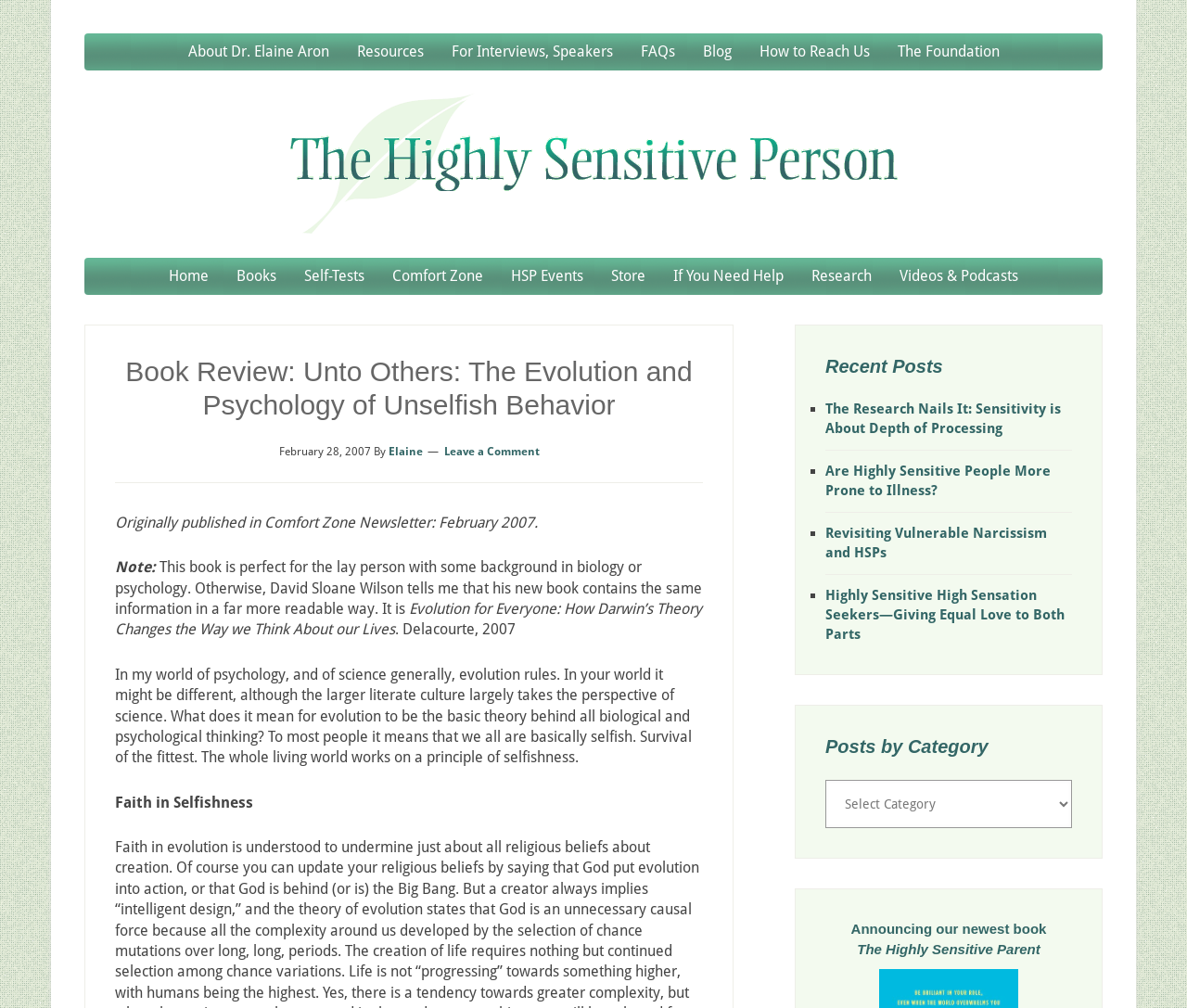Using the format (top-left x, top-left y, bottom-right x, bottom-right y), and given the element description, identify the bounding box coordinates within the screenshot: Revisiting Vulnerable Narcissism and HSPs

[0.695, 0.521, 0.882, 0.557]